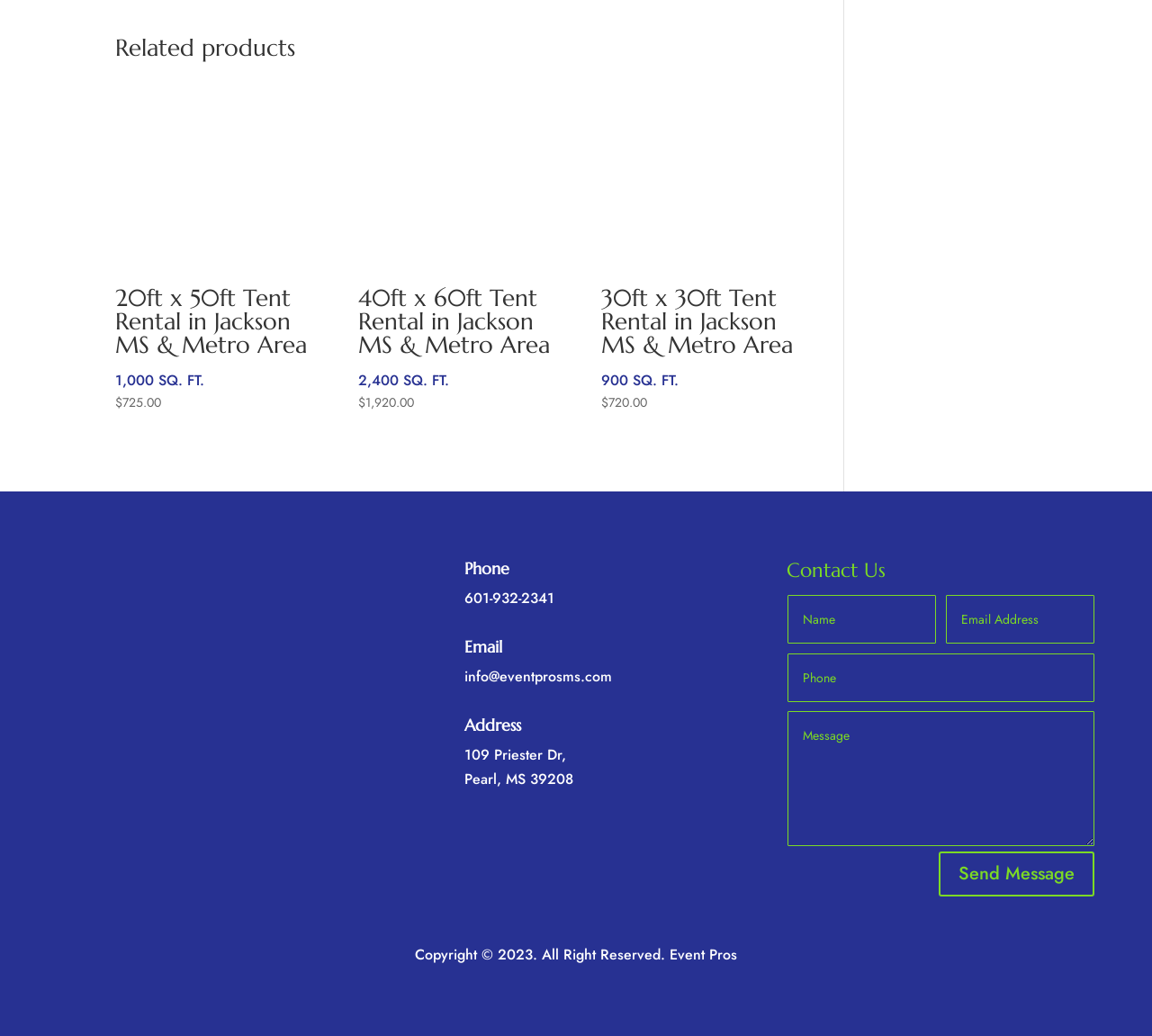Extract the bounding box of the UI element described as: "601-932-2341".

[0.403, 0.567, 0.481, 0.587]